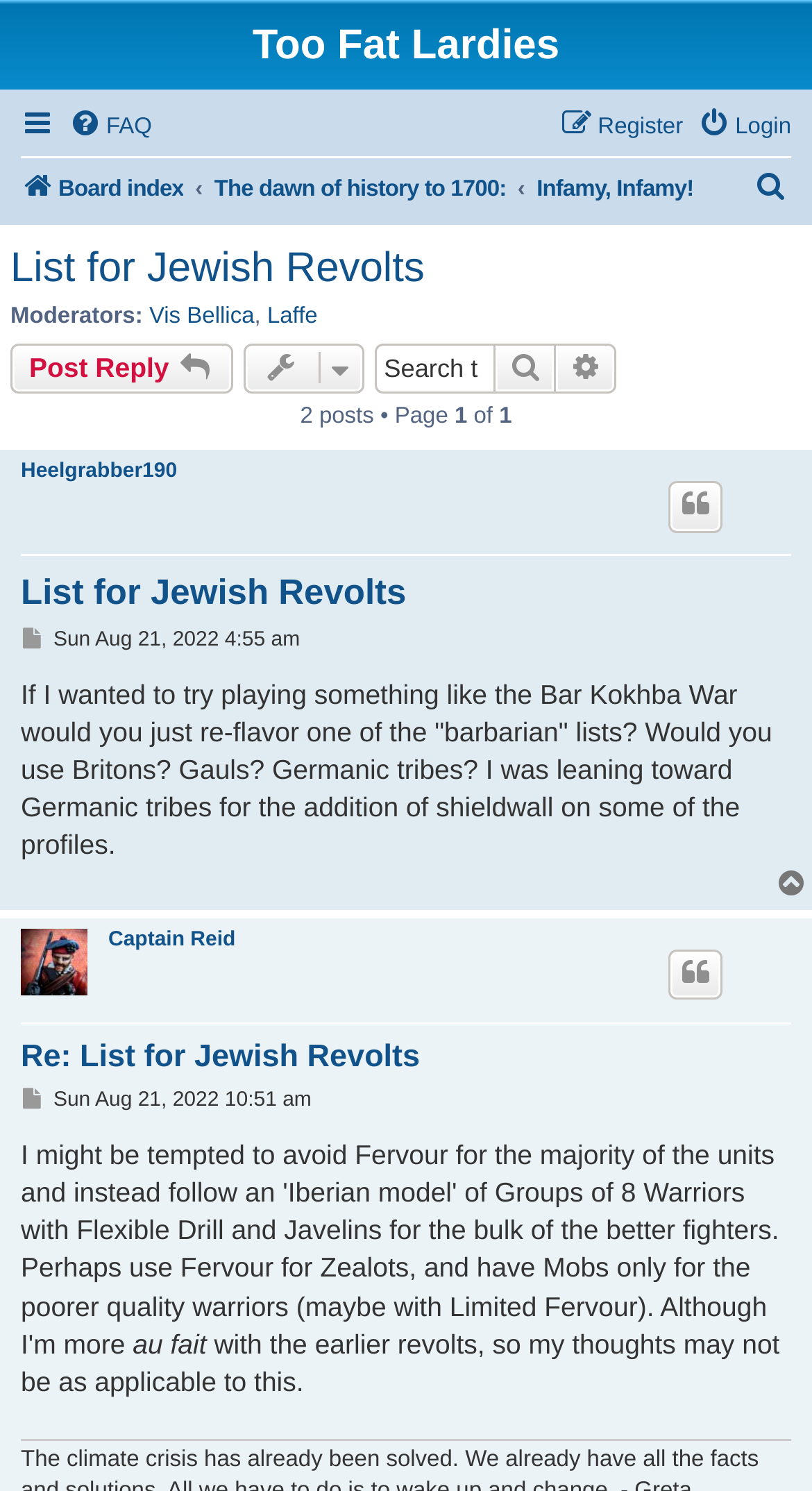What is the date of the first post?
Kindly answer the question with as much detail as you can.

The date of the first post can be found in the section where the post content starts, where it says 'Sun Aug 21, 2022 4:55 am'.